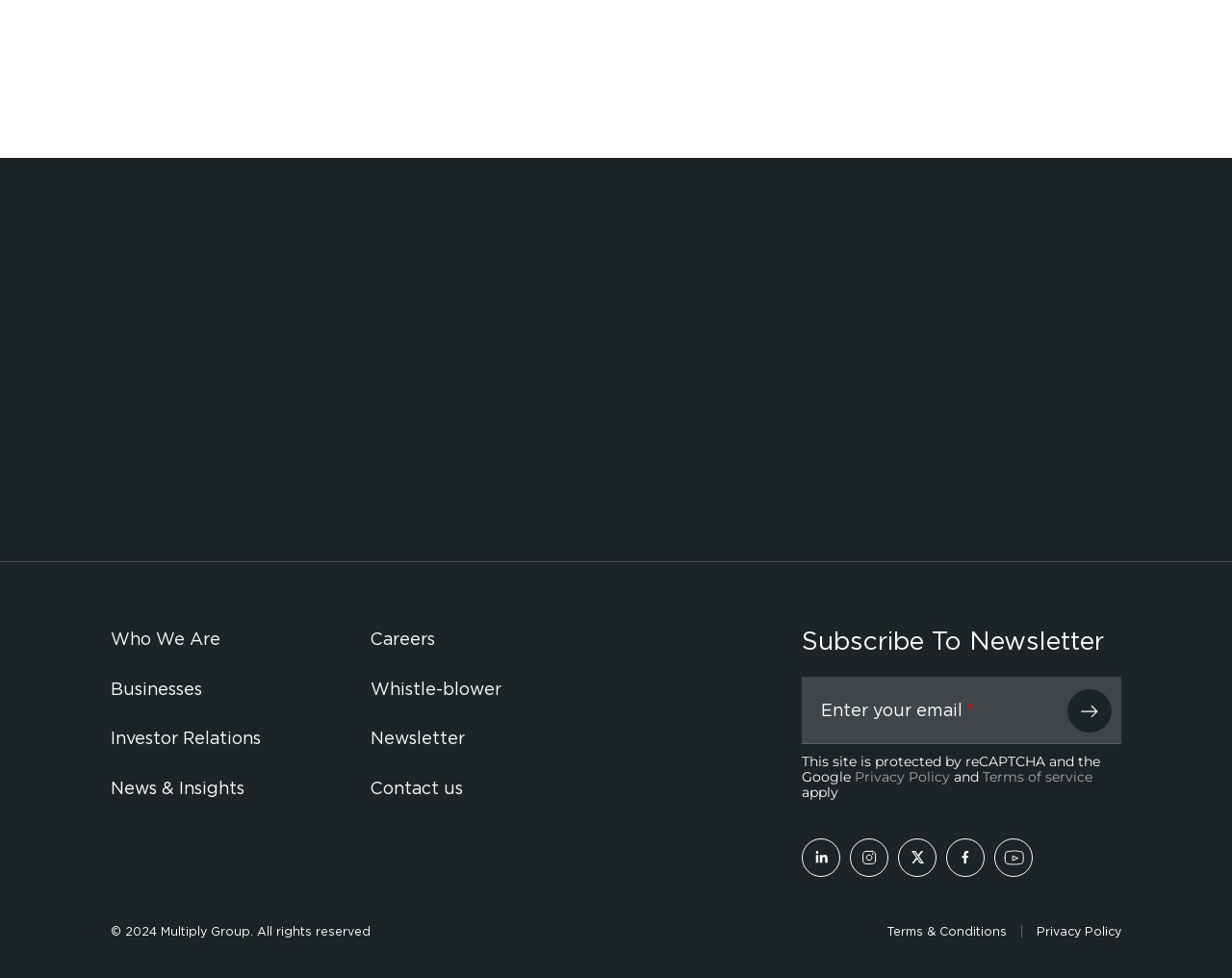Show the bounding box coordinates of the element that should be clicked to complete the task: "Go to Who We Are page".

[0.09, 0.644, 0.179, 0.662]